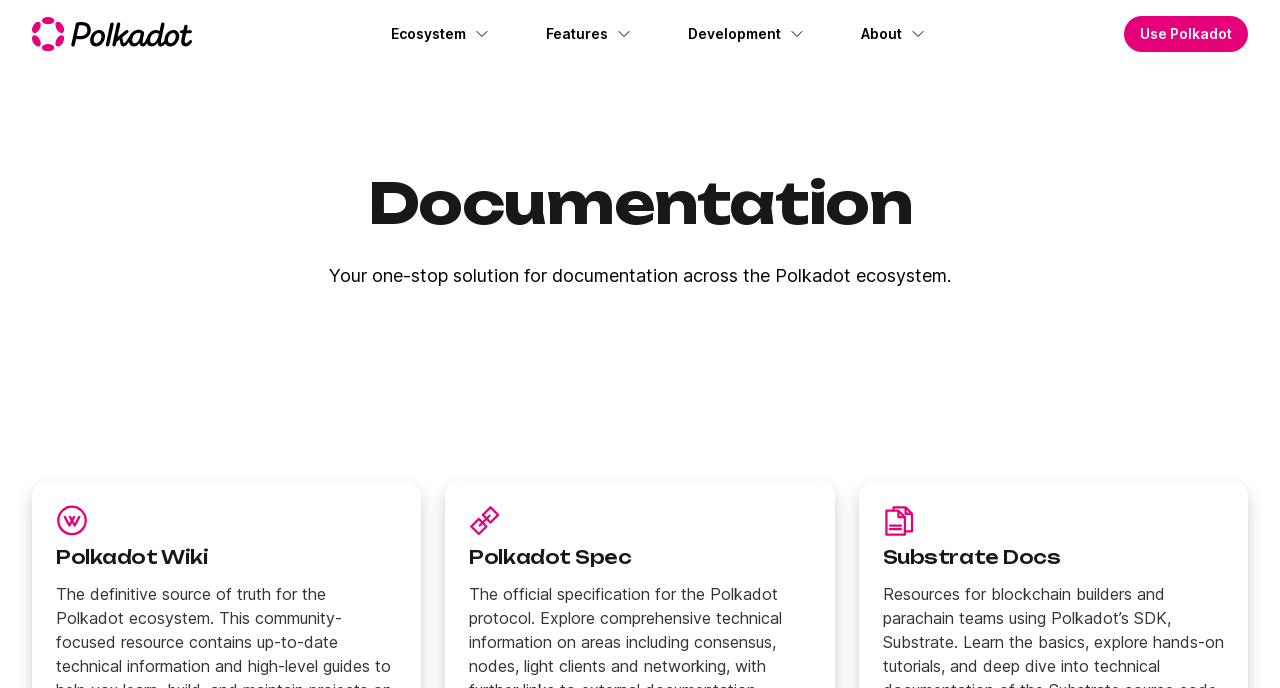How many documentation sections are listed?
Please respond to the question with as much detail as possible.

I can see four documentation sections listed: Polkadot Wiki, Polkadot Spec, Substrate Docs, and an unnamed section with the heading 'Documentation'.